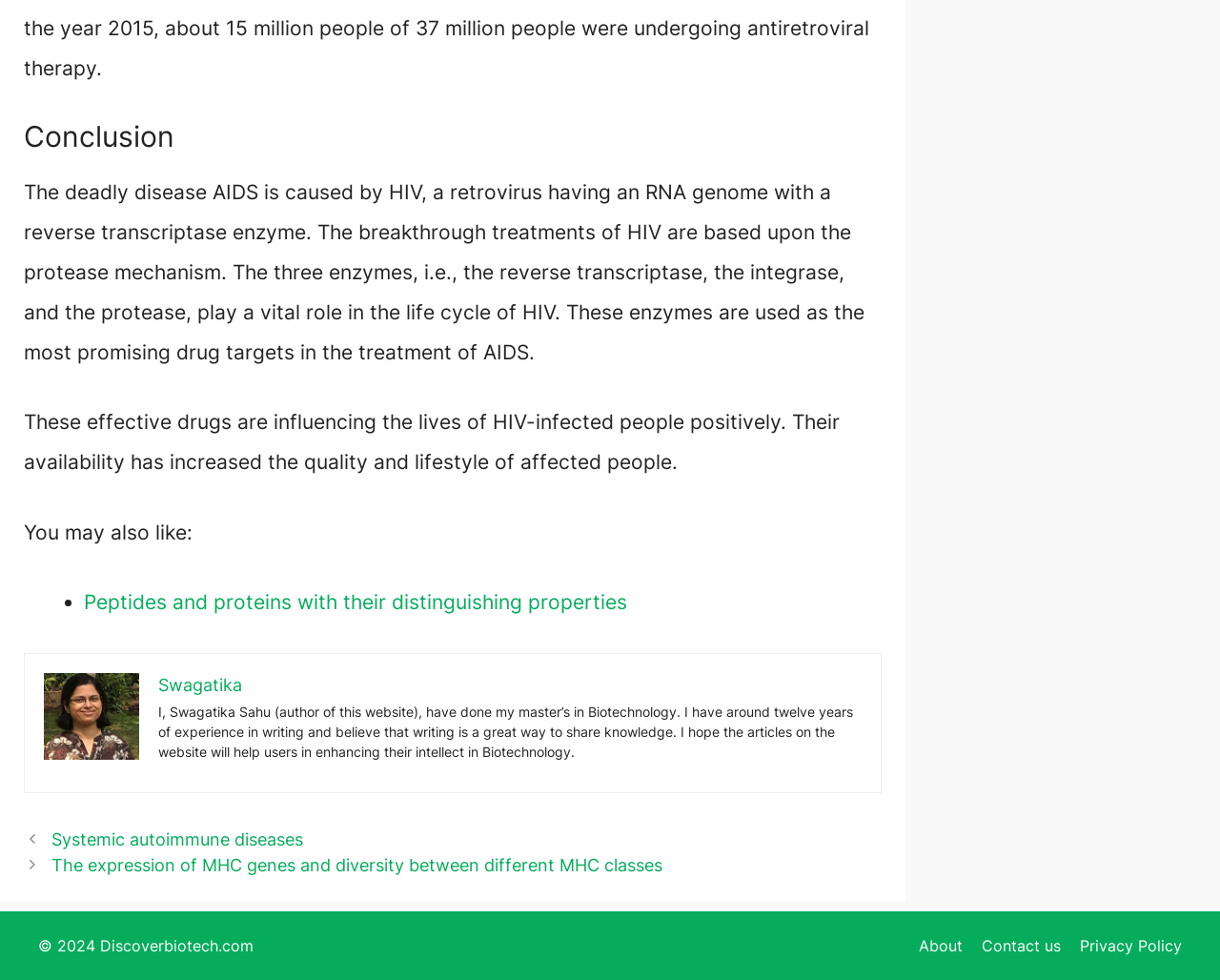What is the copyright year of the website?
Could you please answer the question thoroughly and with as much detail as possible?

The copyright year can be found at the bottom of the webpage, which states '© 2024 Discoverbiotech.com'.